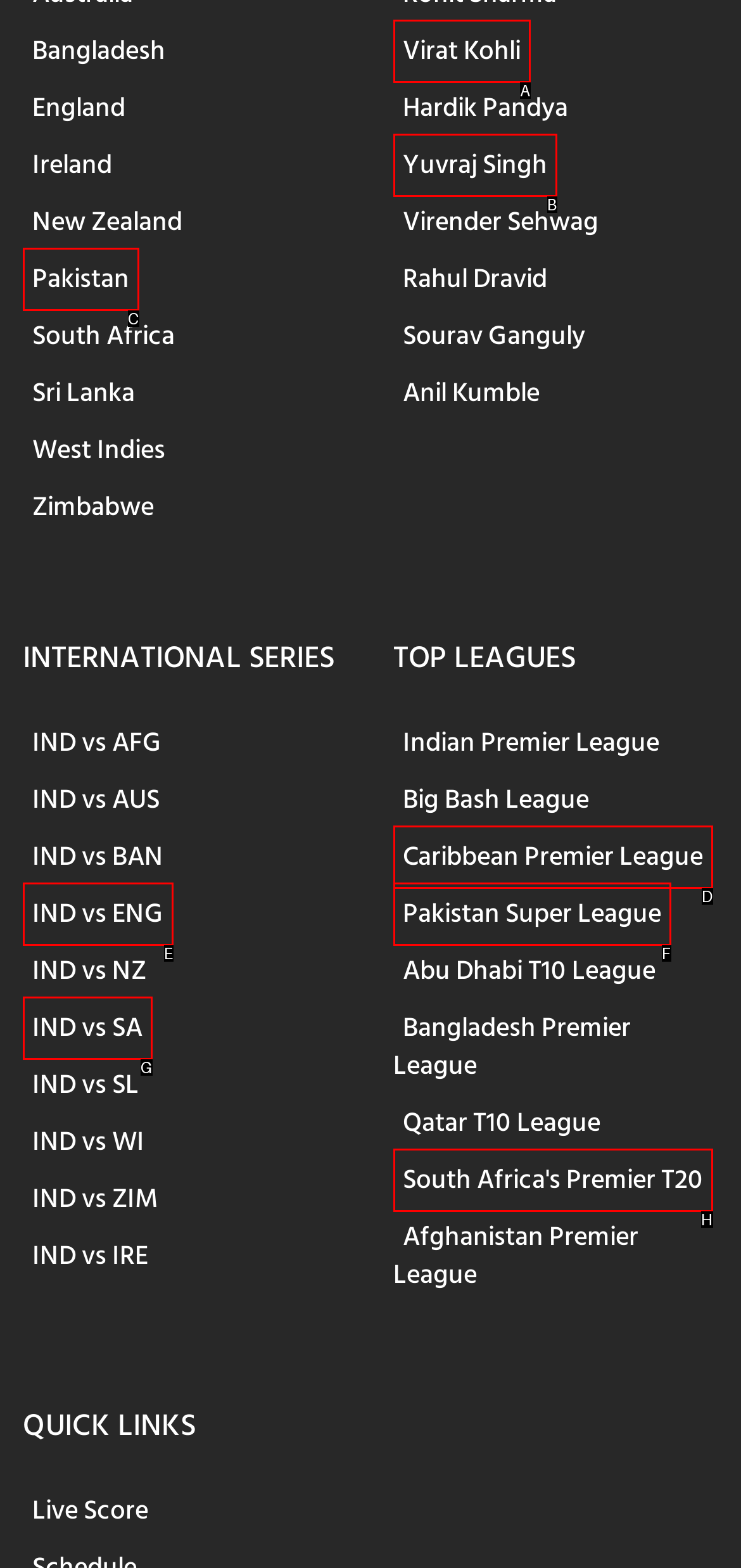Identify the HTML element that corresponds to the description: IND vs ENG Provide the letter of the correct option directly.

E